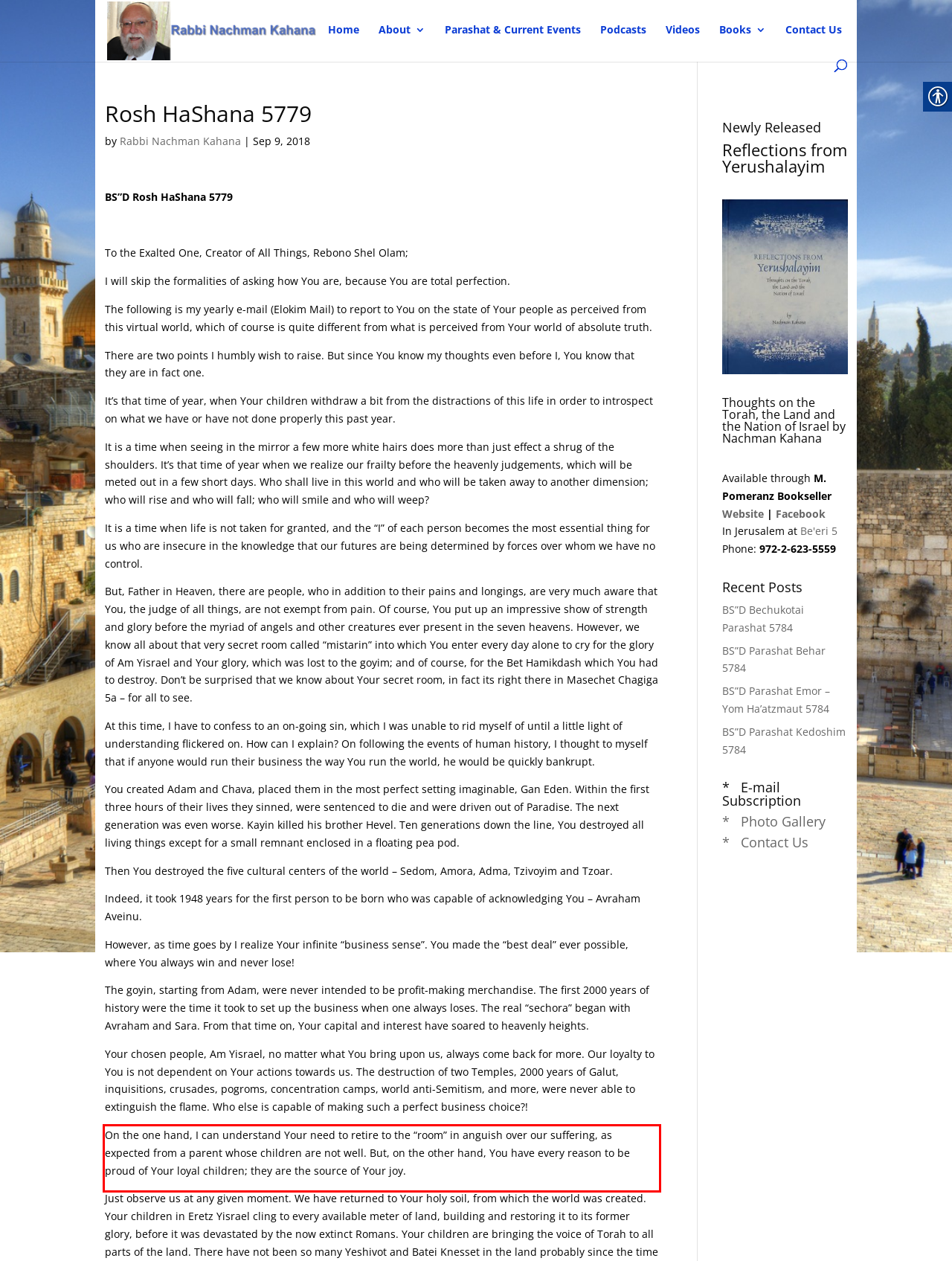Observe the screenshot of the webpage that includes a red rectangle bounding box. Conduct OCR on the content inside this red bounding box and generate the text.

On the one hand, I can understand Your need to retire to the “room” in anguish over our suffering, as expected from a parent whose children are not well. But, on the other hand, You have every reason to be proud of Your loyal children; they are the source of Your joy.